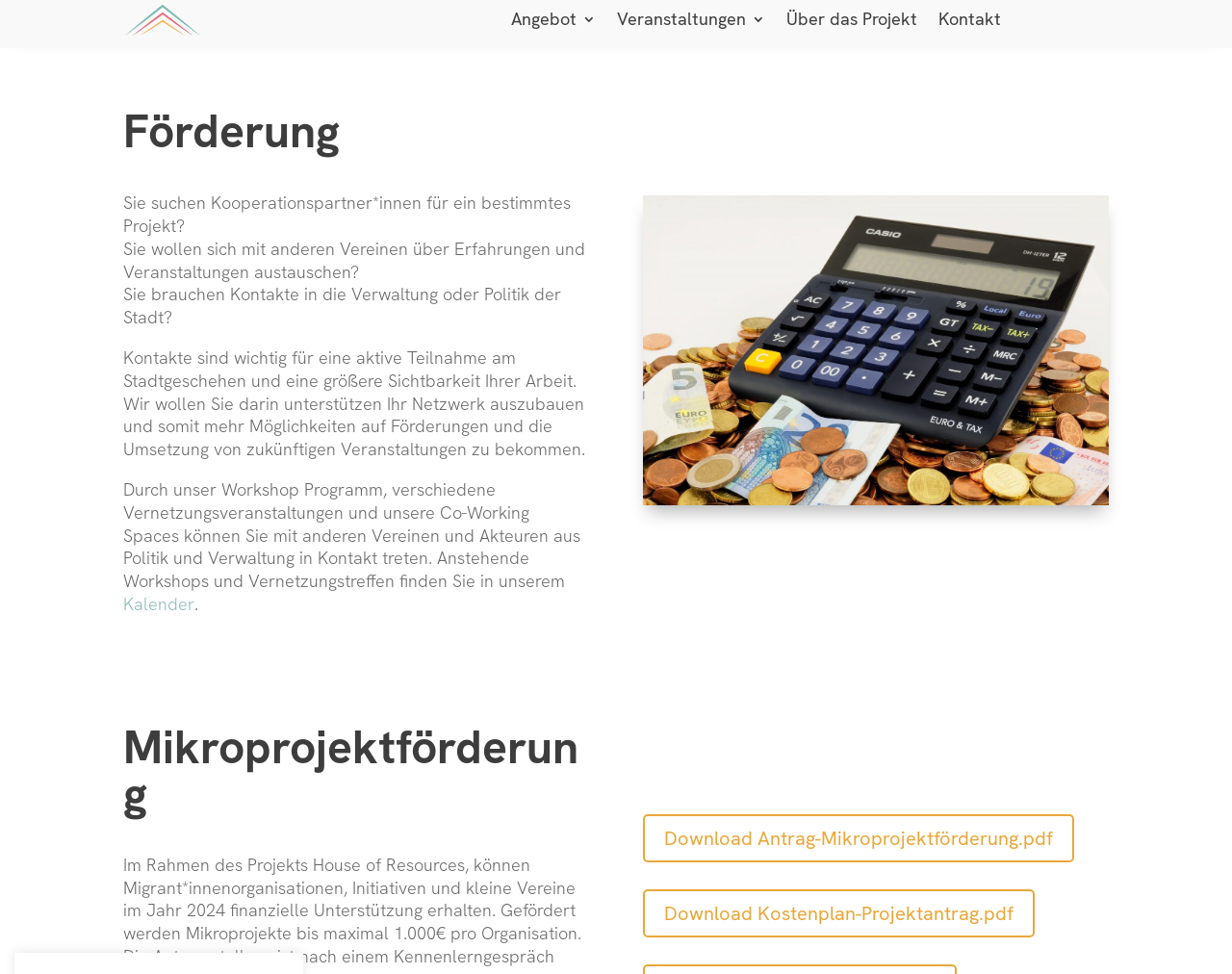What is the purpose of the calendar?
Answer the question with as much detail as you can, using the image as a reference.

The webpage provides a link to a calendar, which suggests that users can find upcoming workshops and events related to the House of Resources project, allowing them to plan and participate in these events.